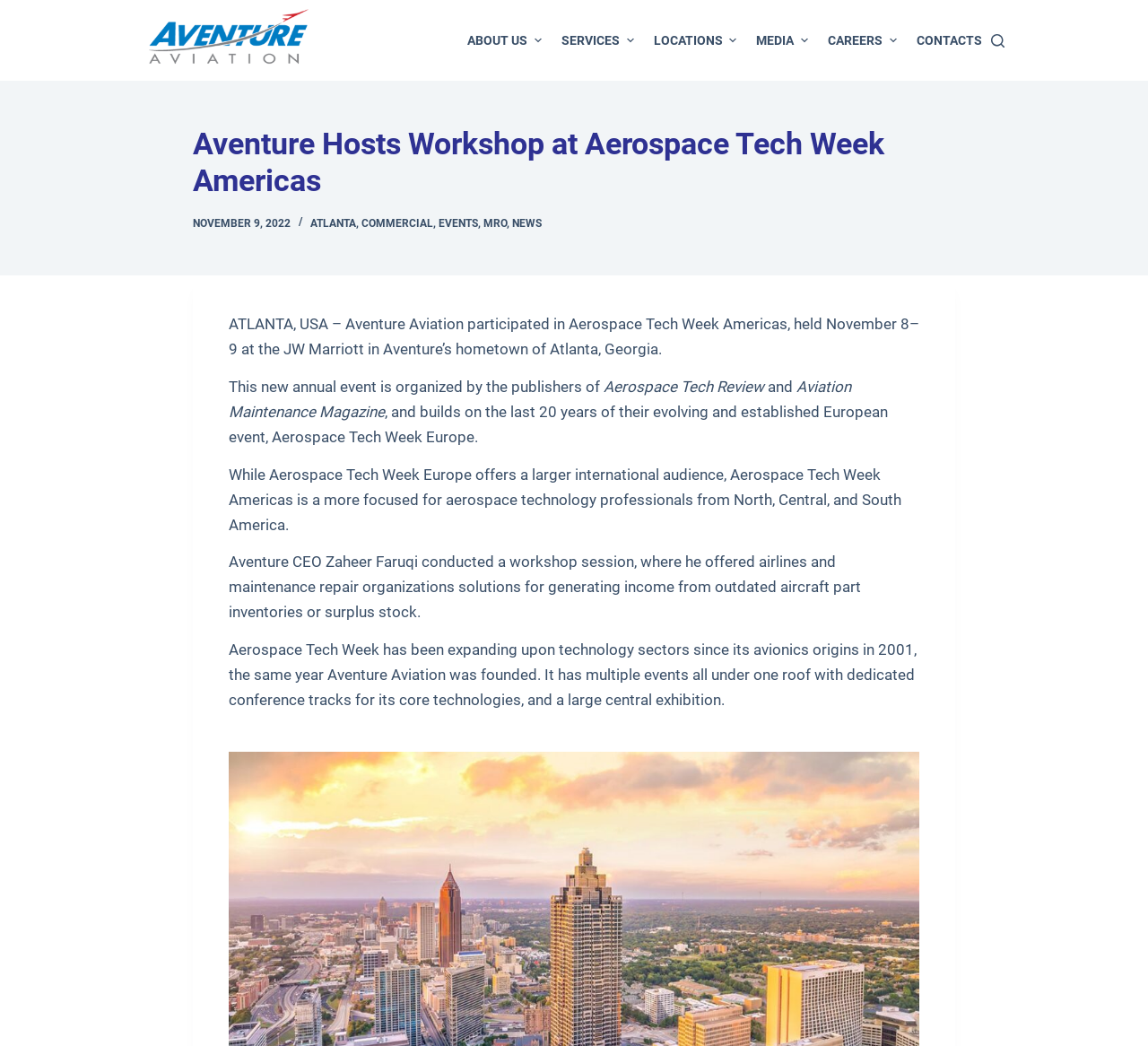Give a detailed overview of the webpage's appearance and contents.

The webpage is about Aventure Aviation, a company that participated in Aerospace Tech Week Americas, an event held in Atlanta, Georgia. At the top left corner, there is a link to skip to the content. Next to it, there is the Aventure Aviation logo, which is an image. 

On the top right corner, there is a navigation menu with several menu items, including "ABOUT US", "SERVICES", "LOCATIONS", "MEDIA", "CAREERS", and "CONTACTS". Each menu item has a corresponding image. 

Below the navigation menu, there is a search button. 

The main content of the webpage is divided into two sections. The first section has a heading that reads "Aventure Hosts Workshop at Aerospace Tech Week Americas". Below the heading, there is a time stamp that indicates the event was held on November 9, 2022. There are also links to "ATLANTA", "COMMERCIAL", "EVENTS", "MRO", and "NEWS" on the same line. 

The second section is a block of text that describes Aventure Aviation's participation in the event. The text explains that the event was organized by the publishers of Aerospace Tech Review and Aviation Maintenance Magazine, and that Aventure CEO Zaheer Faruqi conducted a workshop session to offer solutions for generating income from outdated aircraft part inventories or surplus stock. The text also provides some background information about Aerospace Tech Week and its expansion into different technology sectors.